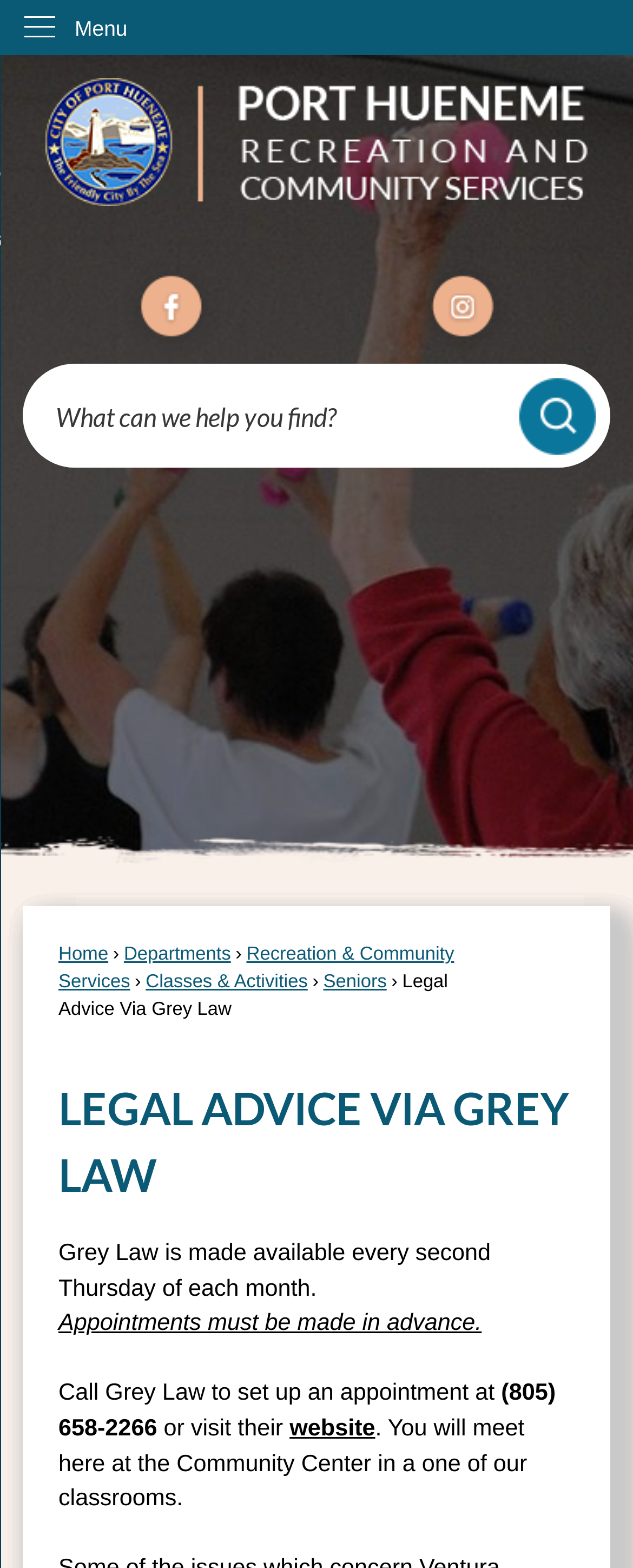Determine the bounding box coordinates of the section I need to click to execute the following instruction: "Click on Skip to Main Content". Provide the coordinates as four float numbers between 0 and 1, i.e., [left, top, right, bottom].

[0.0, 0.0, 0.042, 0.017]